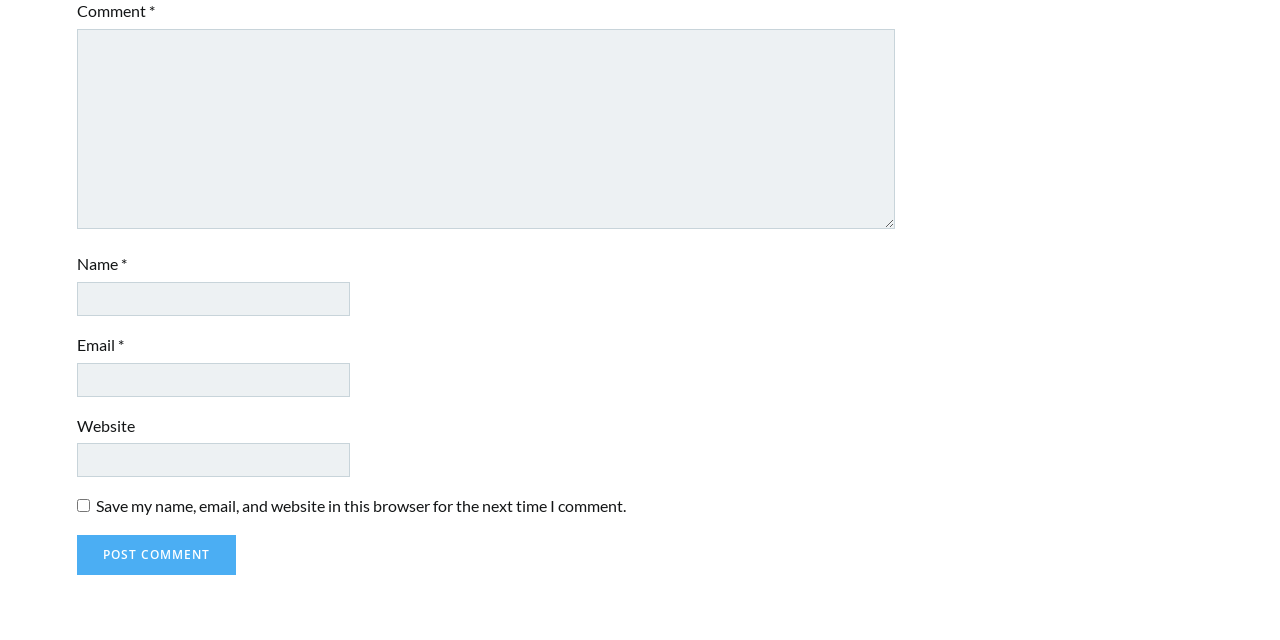Given the element description name="submit" value="Post Comment", identify the bounding box coordinates for the UI element on the webpage screenshot. The format should be (top-left x, top-left y, bottom-right x, bottom-right y), with values between 0 and 1.

[0.06, 0.836, 0.184, 0.898]